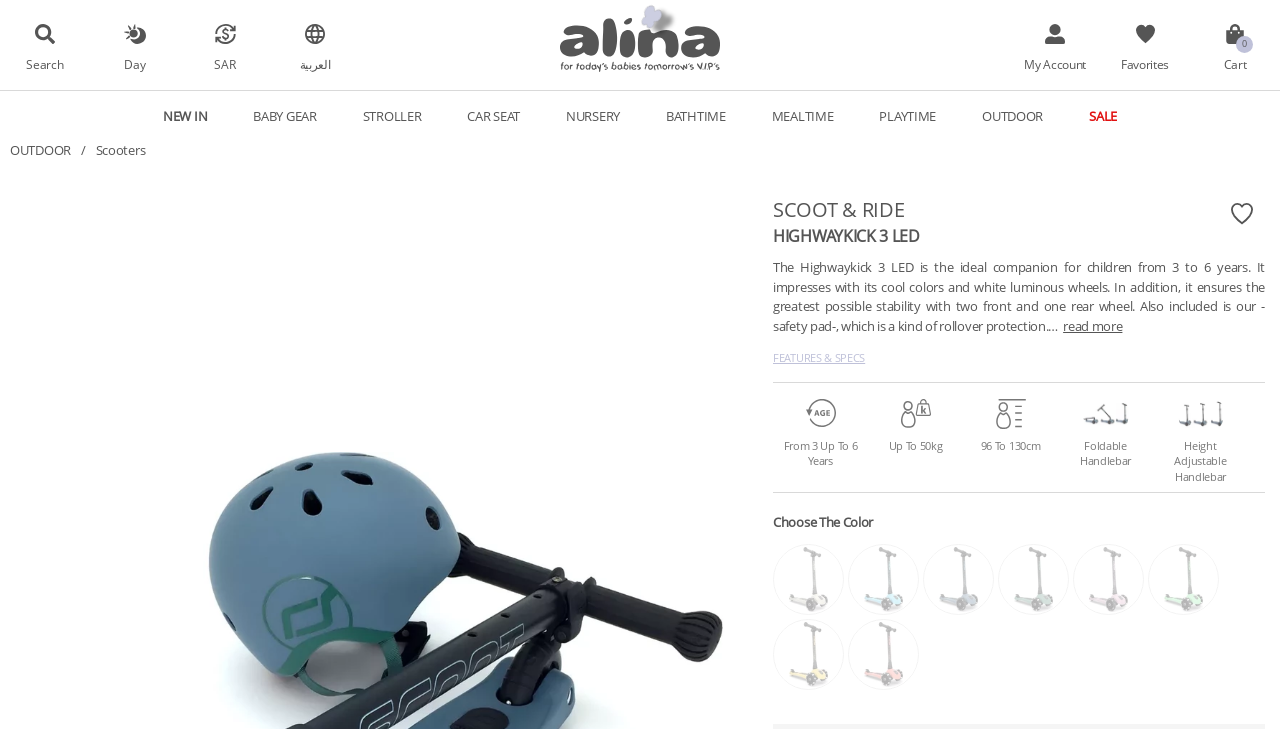Is the handlebar of the Highwaykick 3 LED foldable?
Please utilize the information in the image to give a detailed response to the question.

The foldability of the handlebar can be found in the text 'Foldable Handlebar' which is a child element of the features and specifications section, indicating that it is a key feature of the product.